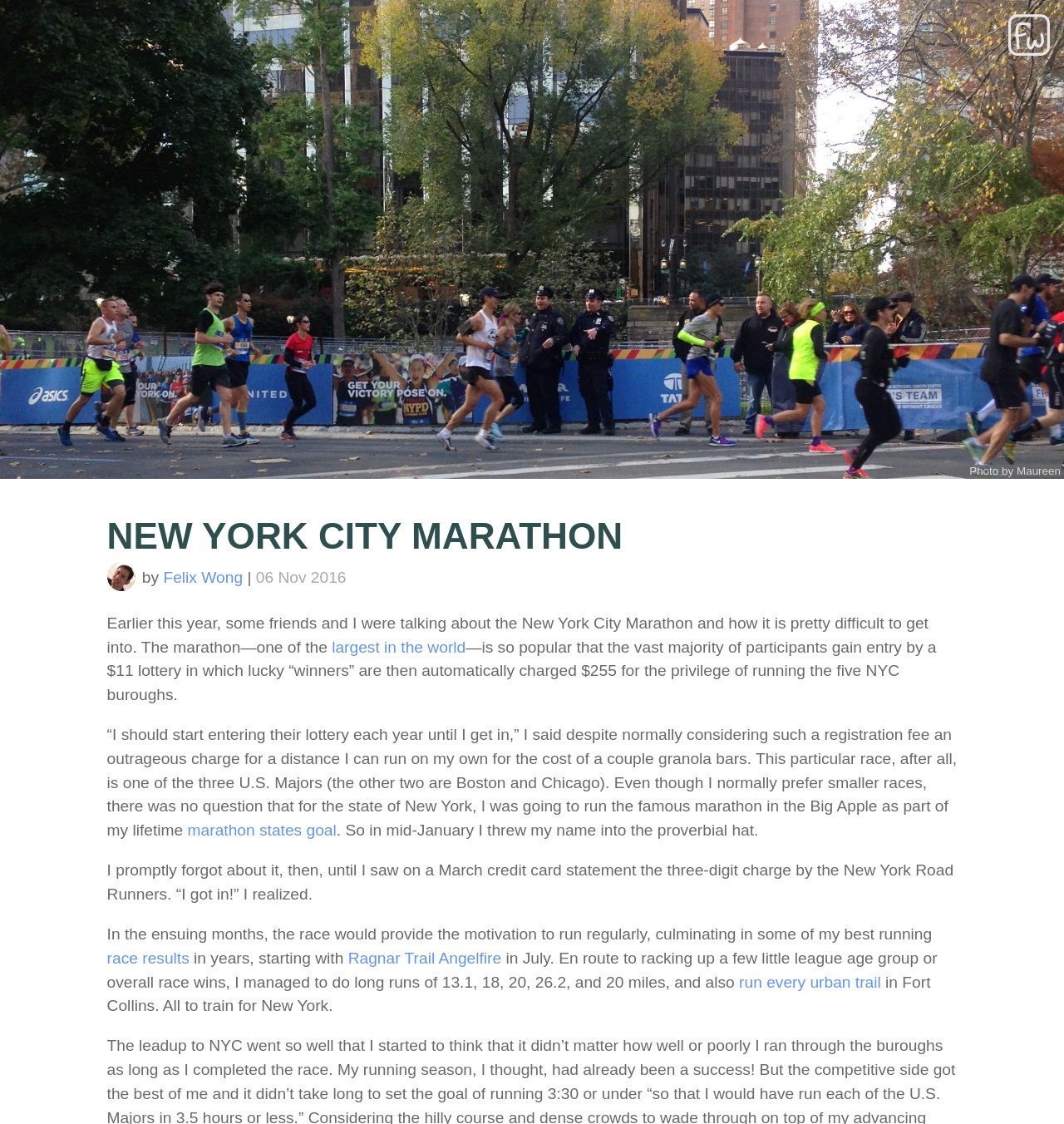Pinpoint the bounding box coordinates of the clickable element needed to complete the instruction: "Go to the about page". The coordinates should be provided as four float numbers between 0 and 1: [left, top, right, bottom].

[0.963, 0.185, 0.996, 0.197]